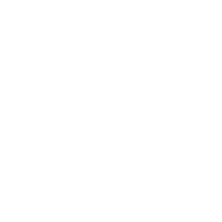Use one word or a short phrase to answer the question provided: 
What attributes are emphasized in the drill bit's design?

Efficiency and precision